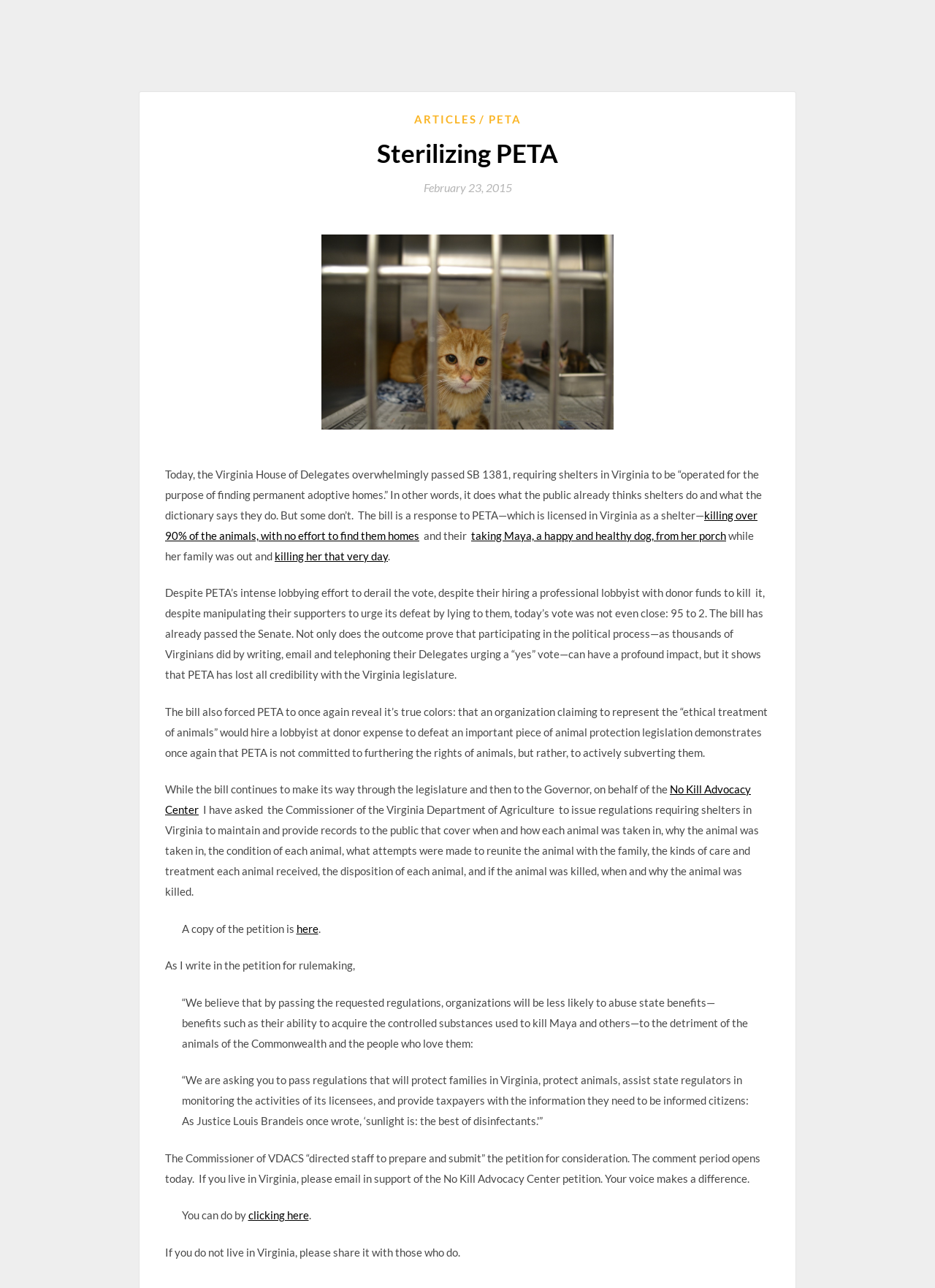Answer the following query concisely with a single word or phrase:
What is the topic of the article?

PETA